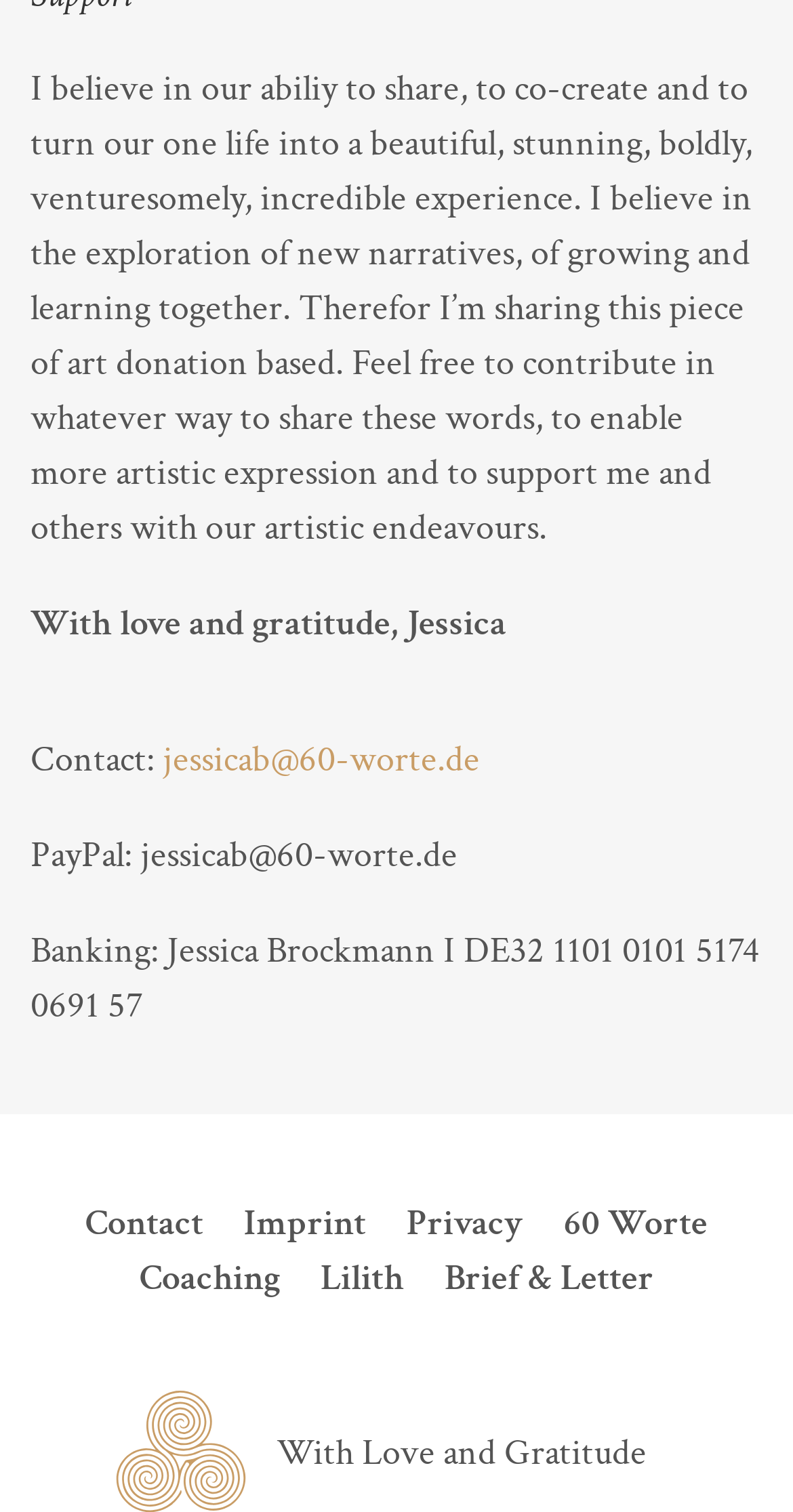Provide a one-word or one-phrase answer to the question:
How many contact methods are provided?

3